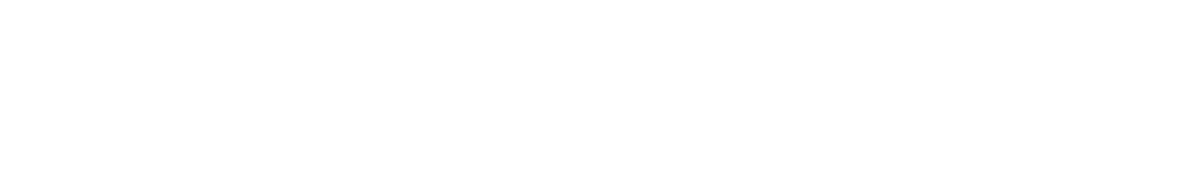Explain in detail what you see in the image.

The image features a clean, minimalist visual representation, likely aligned with themes of education or professional development, given its context in a section titled "For the Category of Boards of Directors." This section suggests a focus on resources relevant to guiding or advising corporate boards. Typically, imagery in such contexts aims to evoke professionalism, clarity, and a sense of authority. Accompanying text encourages exploration of related topics and recommended books that enhance understanding of board dynamics and governance. This image serves to complement the educational content, reinforcing the importance of informed decision-making and continuous learning in leadership roles.